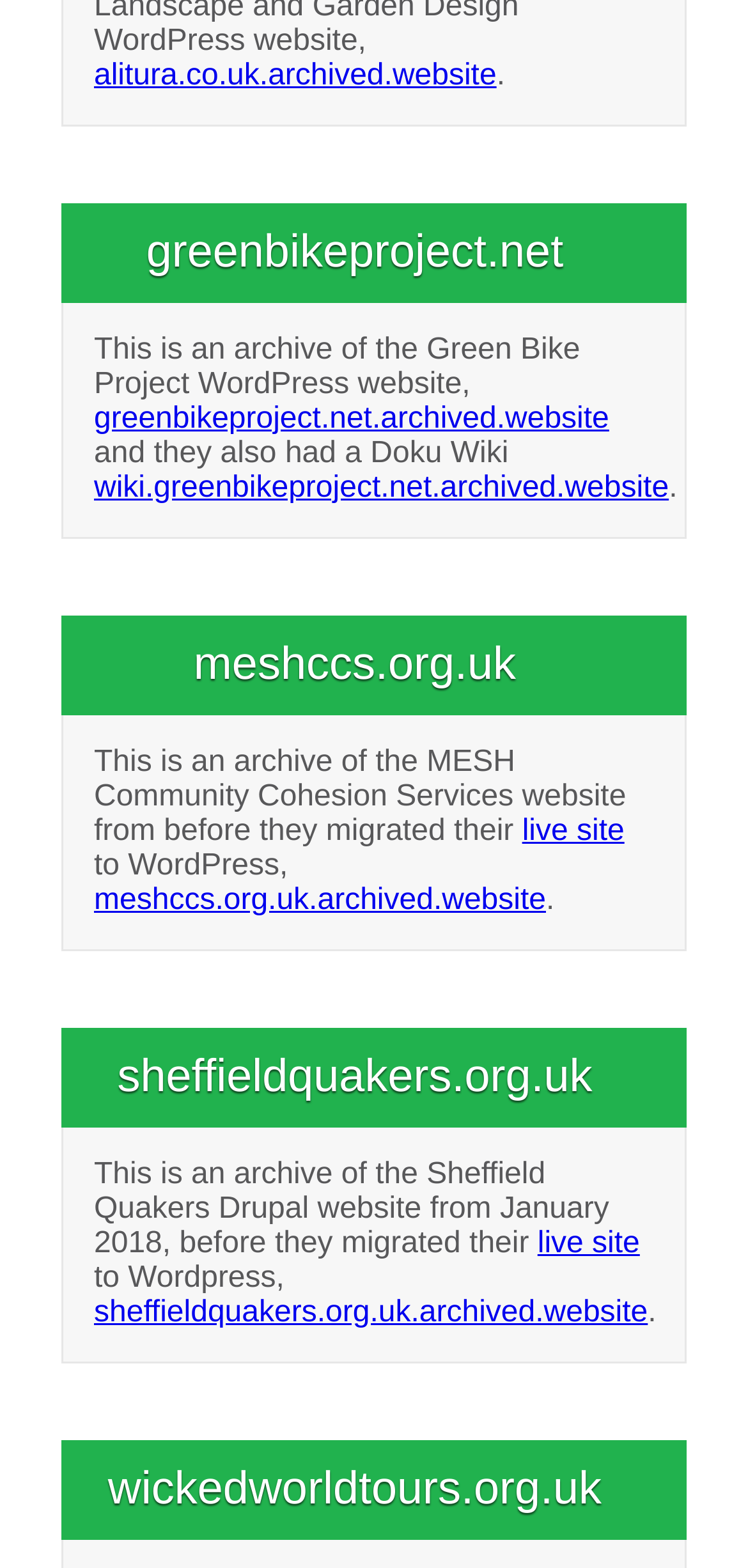Locate the coordinates of the bounding box for the clickable region that fulfills this instruction: "visit archived website of Wicked World Tours".

[0.821, 0.933, 0.856, 0.966]